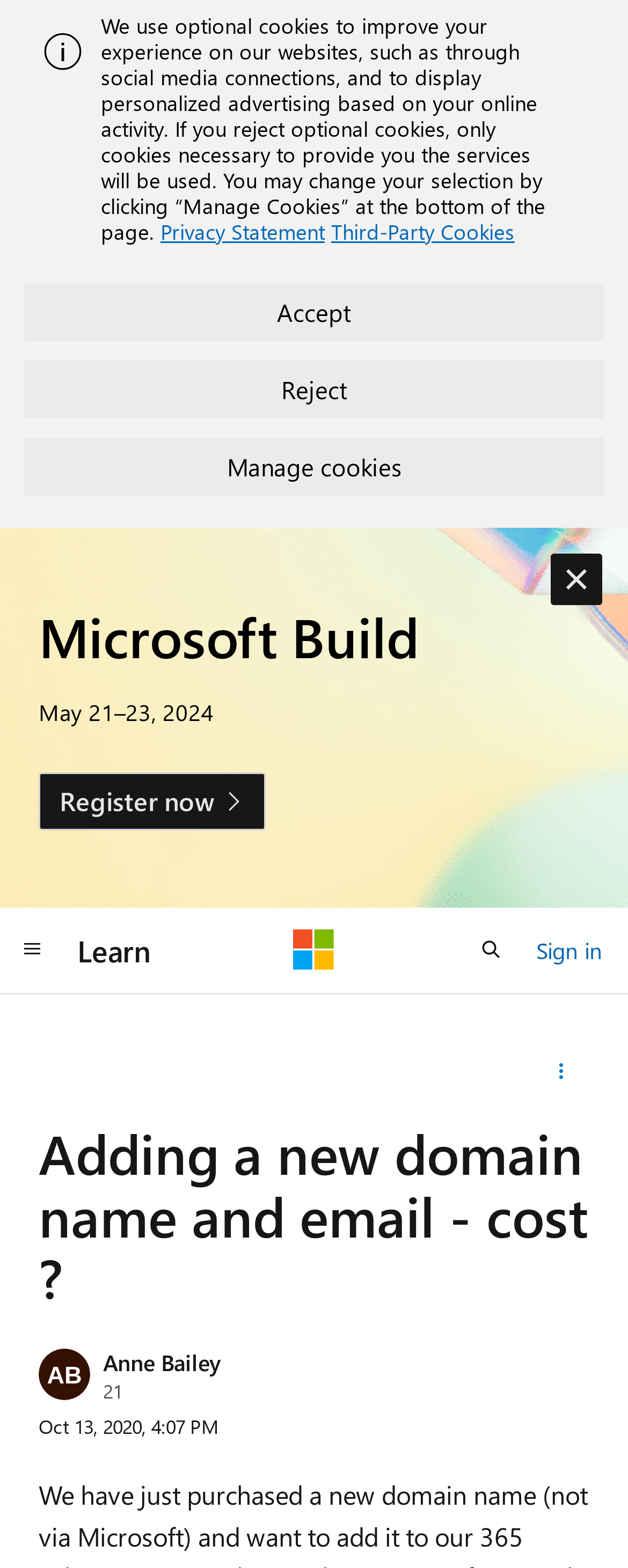Please locate the bounding box coordinates for the element that should be clicked to achieve the following instruction: "Share this question". Ensure the coordinates are given as four float numbers between 0 and 1, i.e., [left, top, right, bottom].

[0.848, 0.667, 0.938, 0.699]